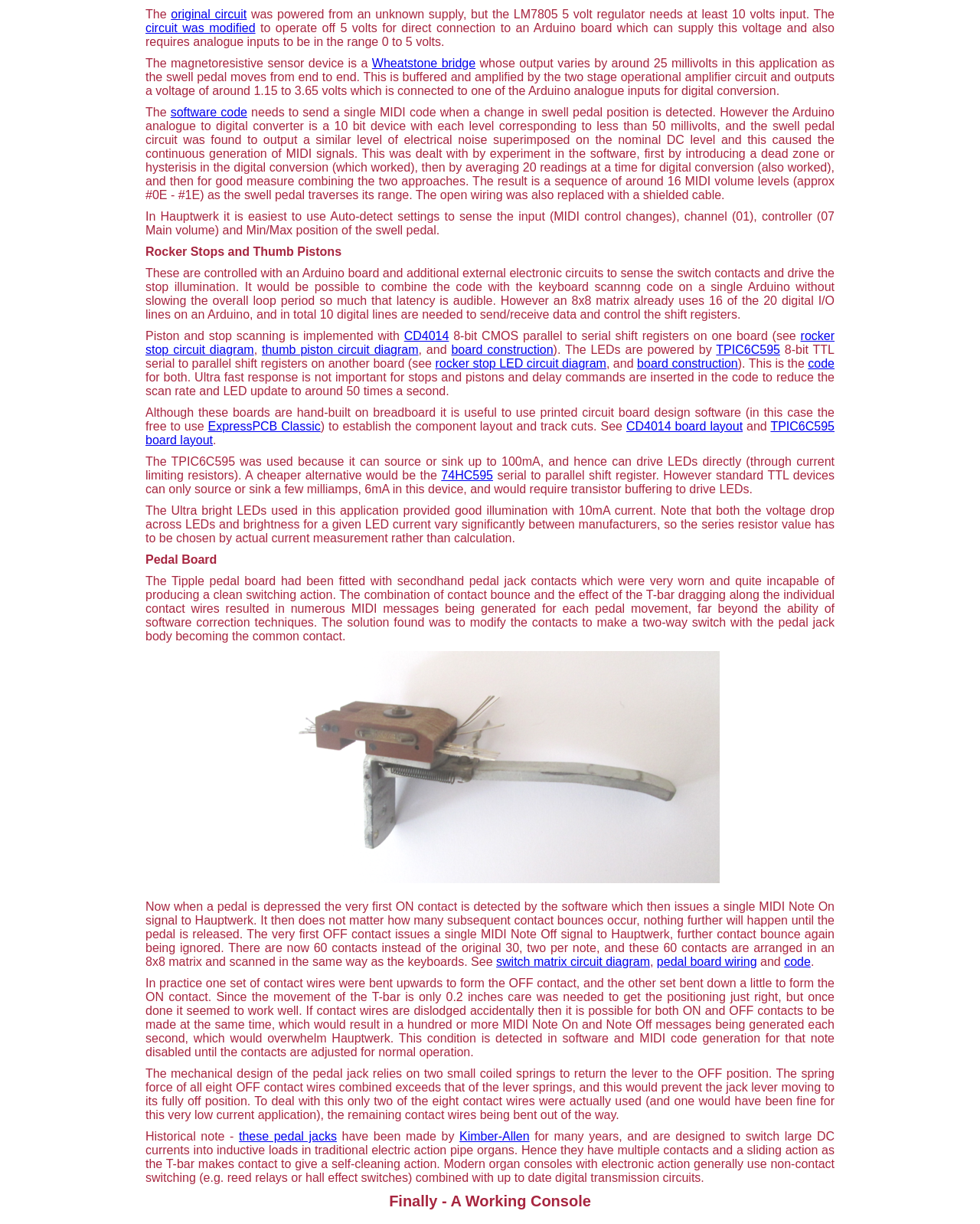Please find the bounding box coordinates of the section that needs to be clicked to achieve this instruction: "read the 'software code' link".

[0.174, 0.086, 0.252, 0.097]